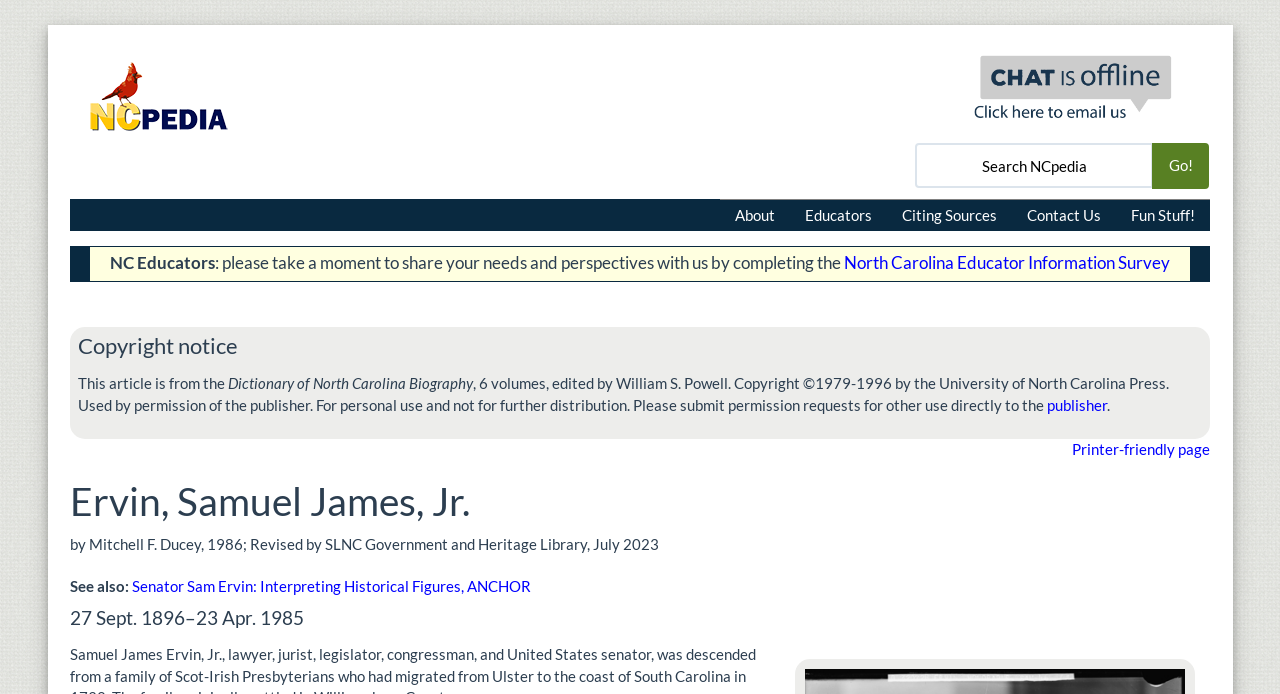What is the birth date of Samuel James Ervin Jr.?
Provide a thorough and detailed answer to the question.

I found the answer by looking at the heading '27 Sept. 1896–23 Apr. 1985' which provides the birth and death dates of Samuel James Ervin Jr.